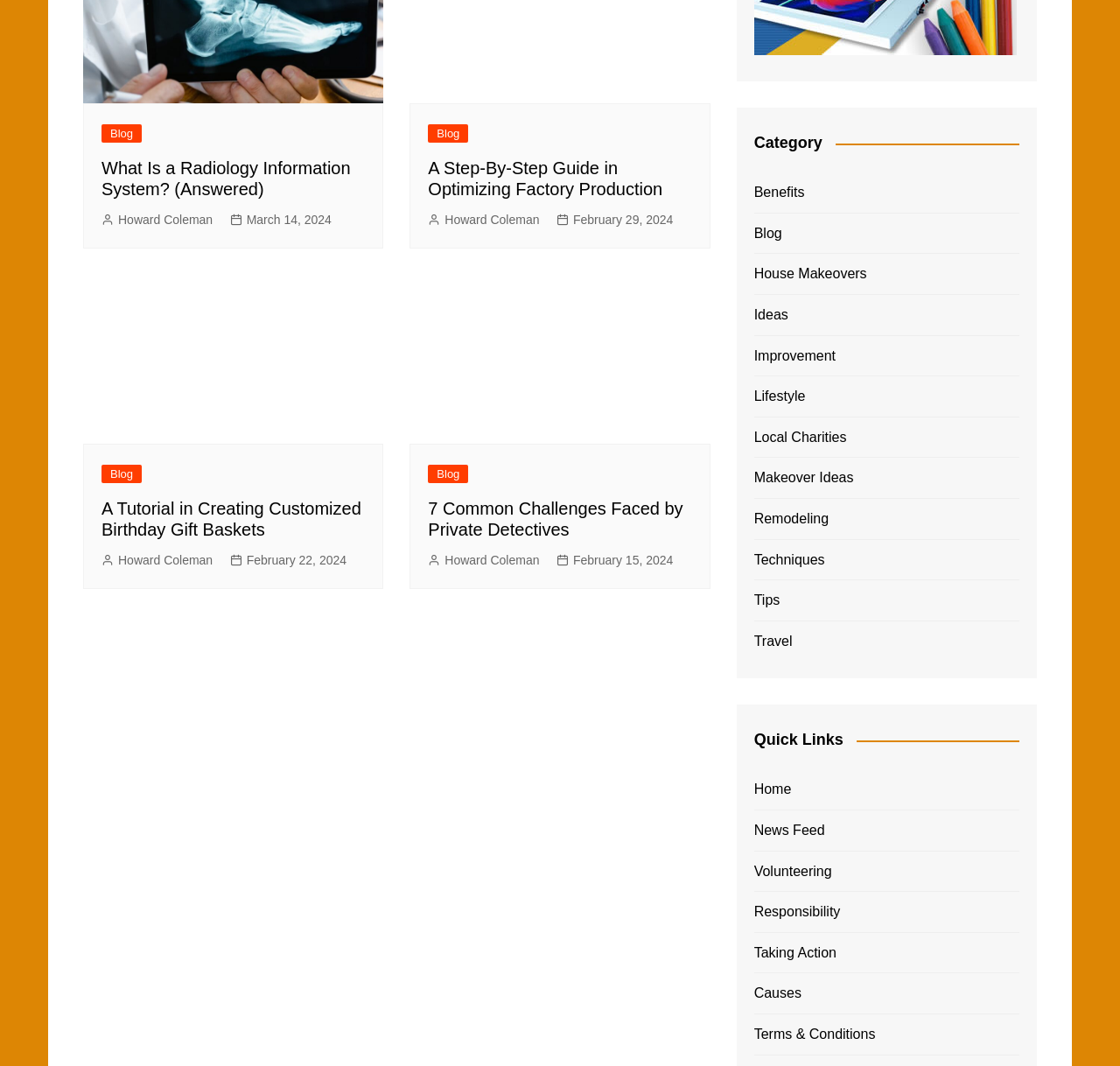Show me the bounding box coordinates of the clickable region to achieve the task as per the instruction: "Click on the 'Blog' link".

[0.091, 0.117, 0.127, 0.134]